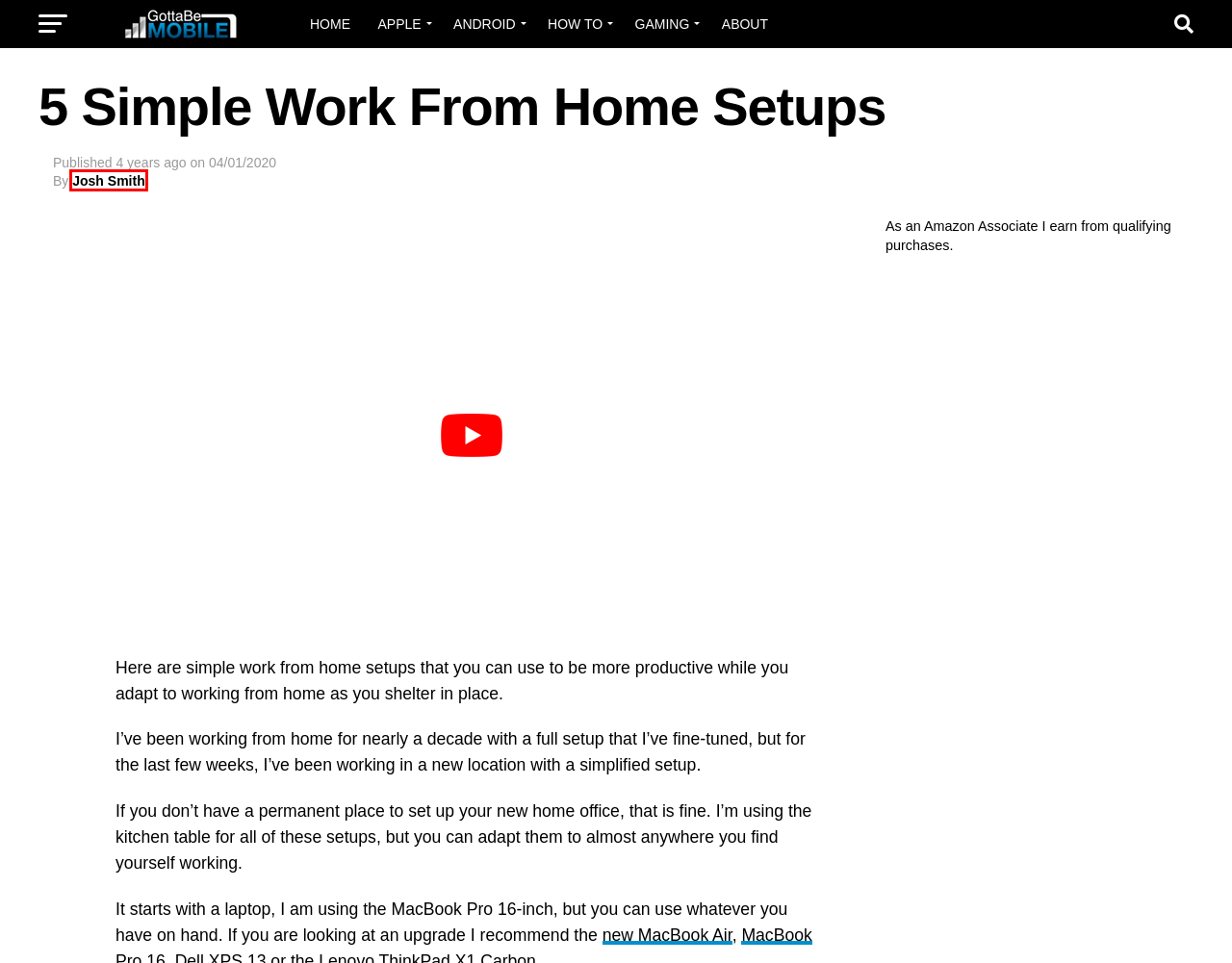Check out the screenshot of a webpage with a red rectangle bounding box. Select the best fitting webpage description that aligns with the new webpage after clicking the element inside the bounding box. Here are the candidates:
A. Gotta Be Mobile: Mobile Tech News, Reviews and Advice
B. how to Archives - Gotta Be Mobile
C. iPhone Archives - Gotta Be Mobile
D. Josh Smith - Author at Gotta Be Mobile
E. Gaming Archives - Gotta Be Mobile
F. About
G. Android Archives - Gotta Be Mobile
H. Amazon.com

D